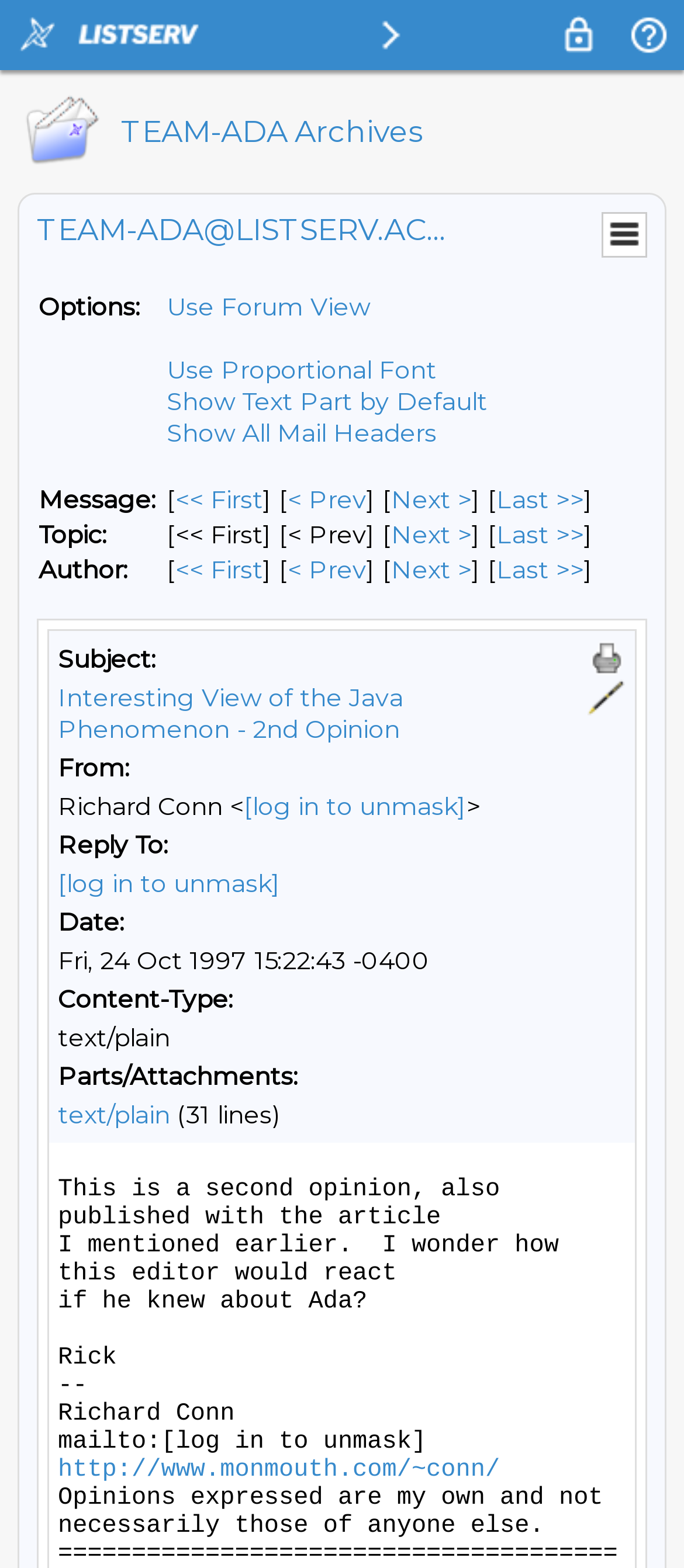Refer to the screenshot and answer the following question in detail:
What is the name of the email list?

The name of the email list can be found in the heading 'TEAM-ADA Archives' which is located in the top-left section of the webpage, inside a table cell with a bounding box coordinate of [0.164, 0.056, 0.974, 0.112].